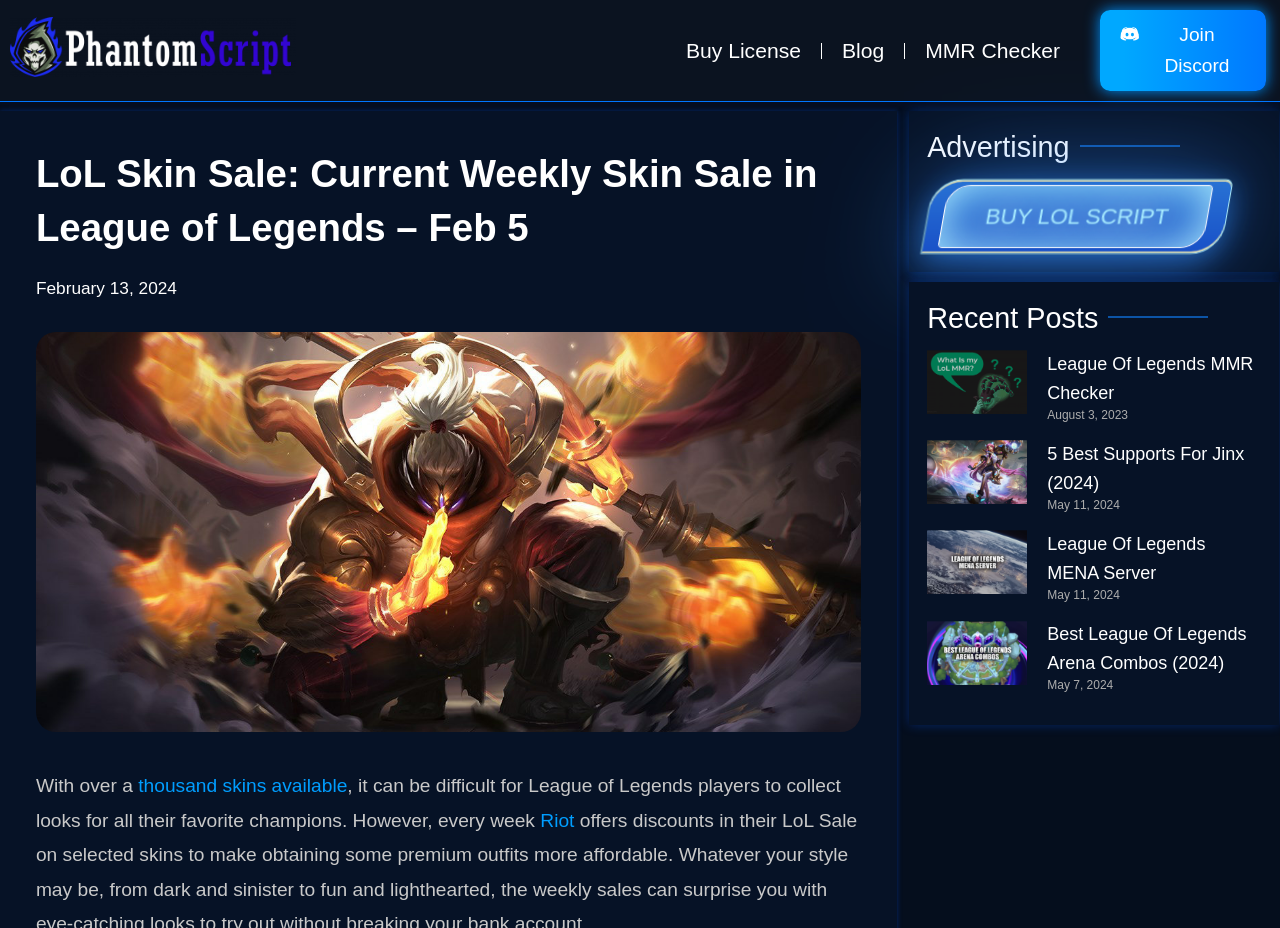What is the date of the latest article? Observe the screenshot and provide a one-word or short phrase answer.

May 11, 2024